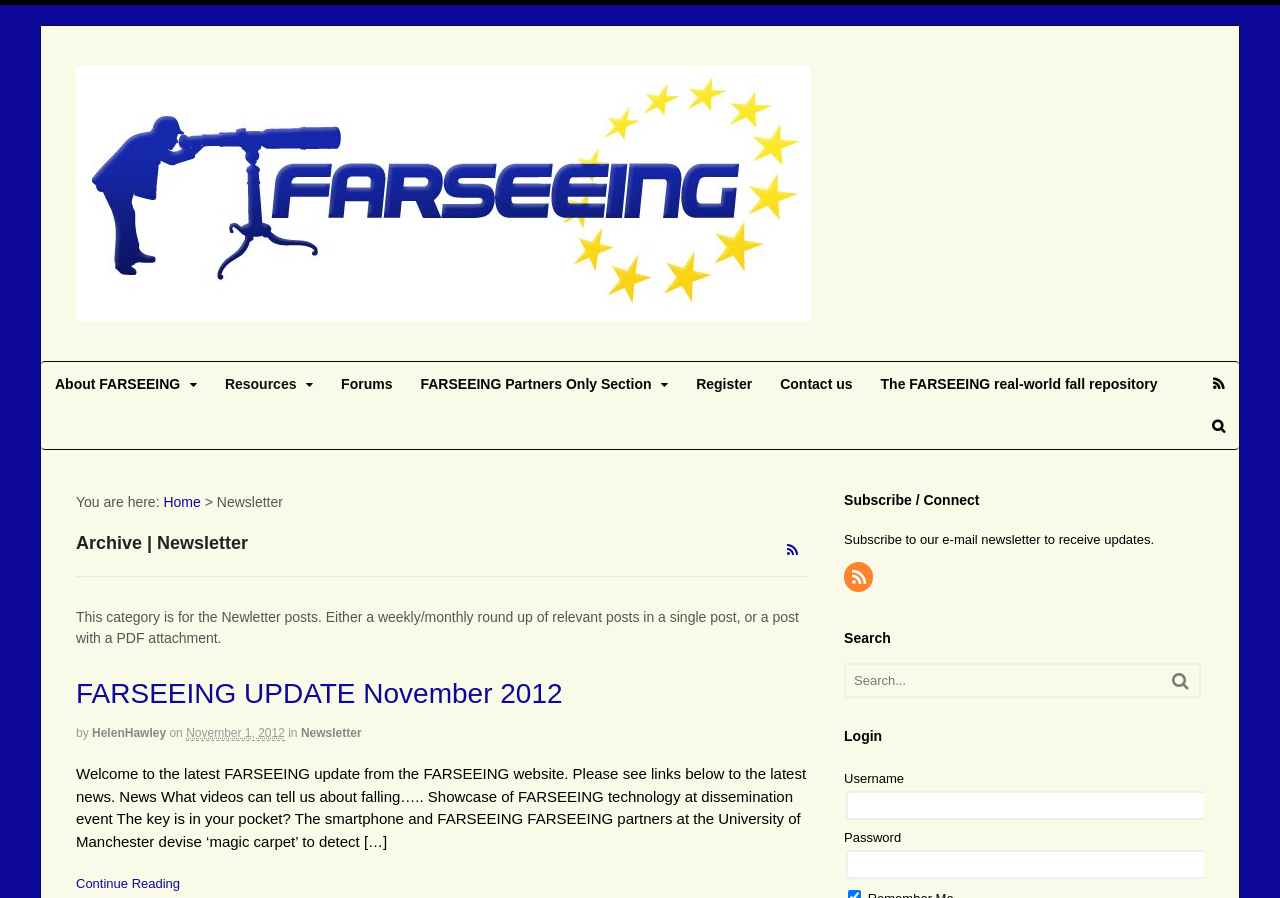Using details from the image, please answer the following question comprehensively:
What is the category of the current post?

The category of the current post can be determined by looking at the breadcrumbs section, where it says 'You are here: Home > Newsletter'. This indicates that the current post belongs to the 'Newsletter' category.